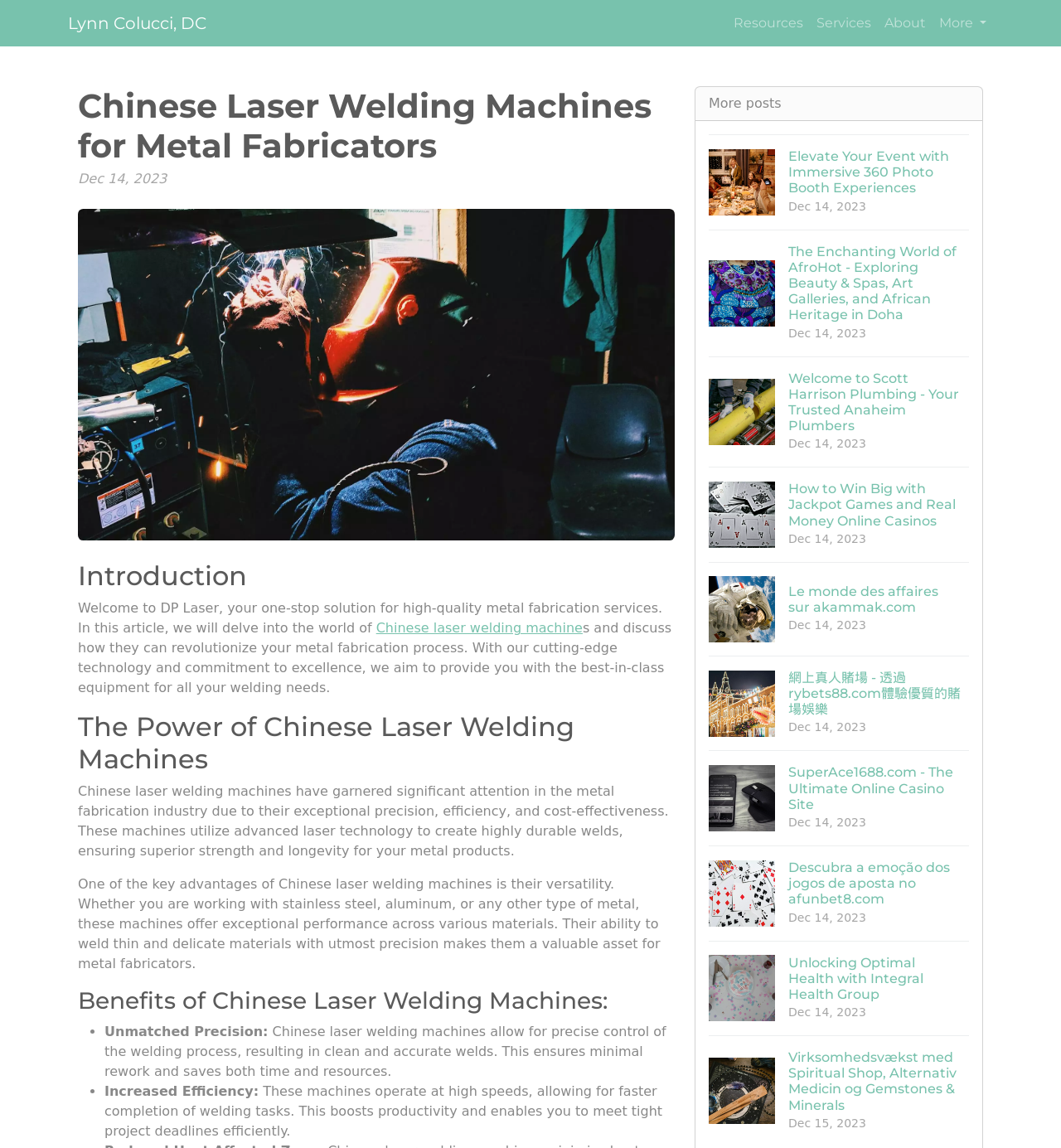Provide the bounding box coordinates of the section that needs to be clicked to accomplish the following instruction: "Click on the 'More' button."

[0.879, 0.006, 0.936, 0.035]